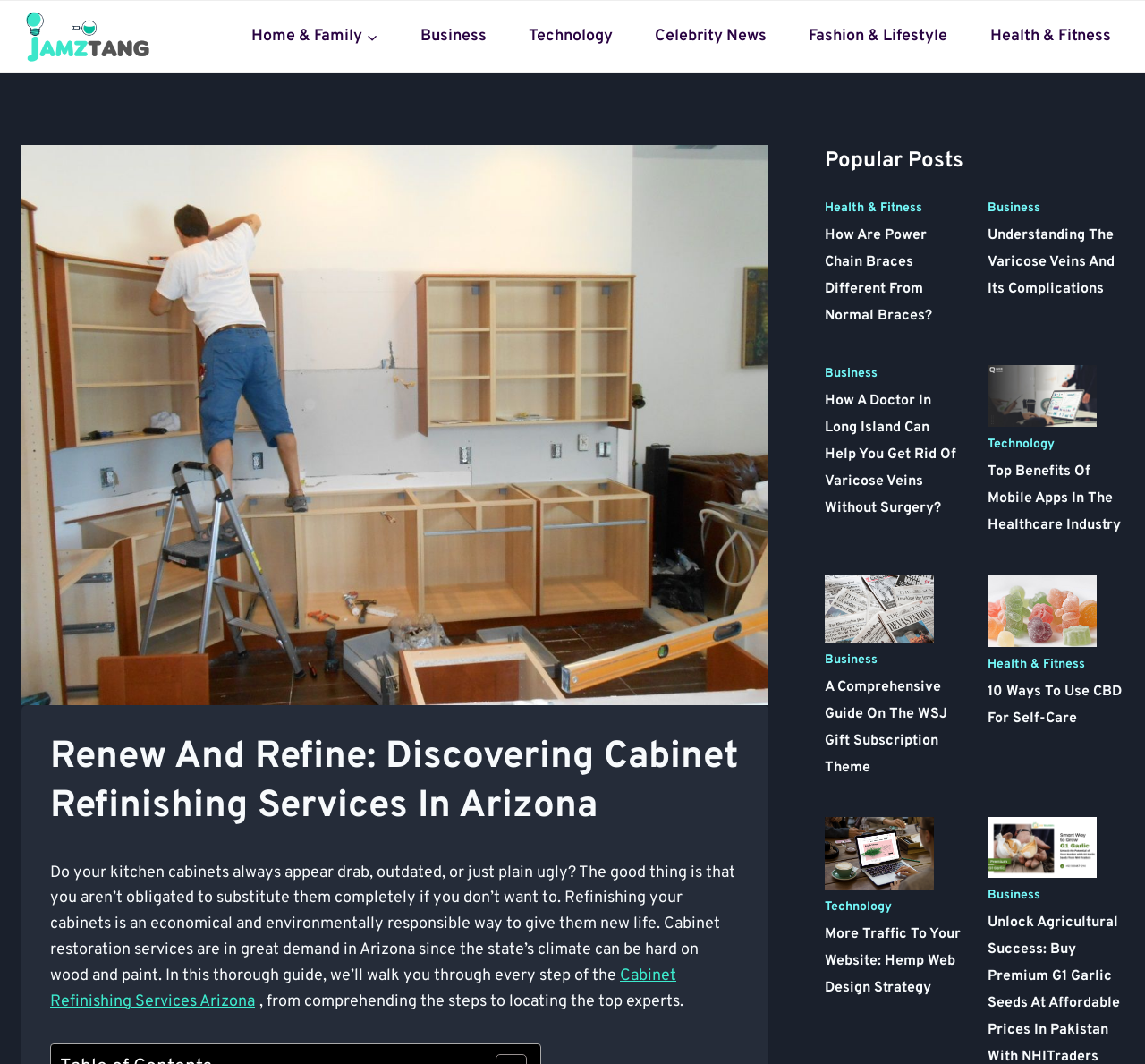What is the benefit of refinishing kitchen cabinets?
Answer the question based on the image using a single word or a brief phrase.

Economical and environmentally responsible